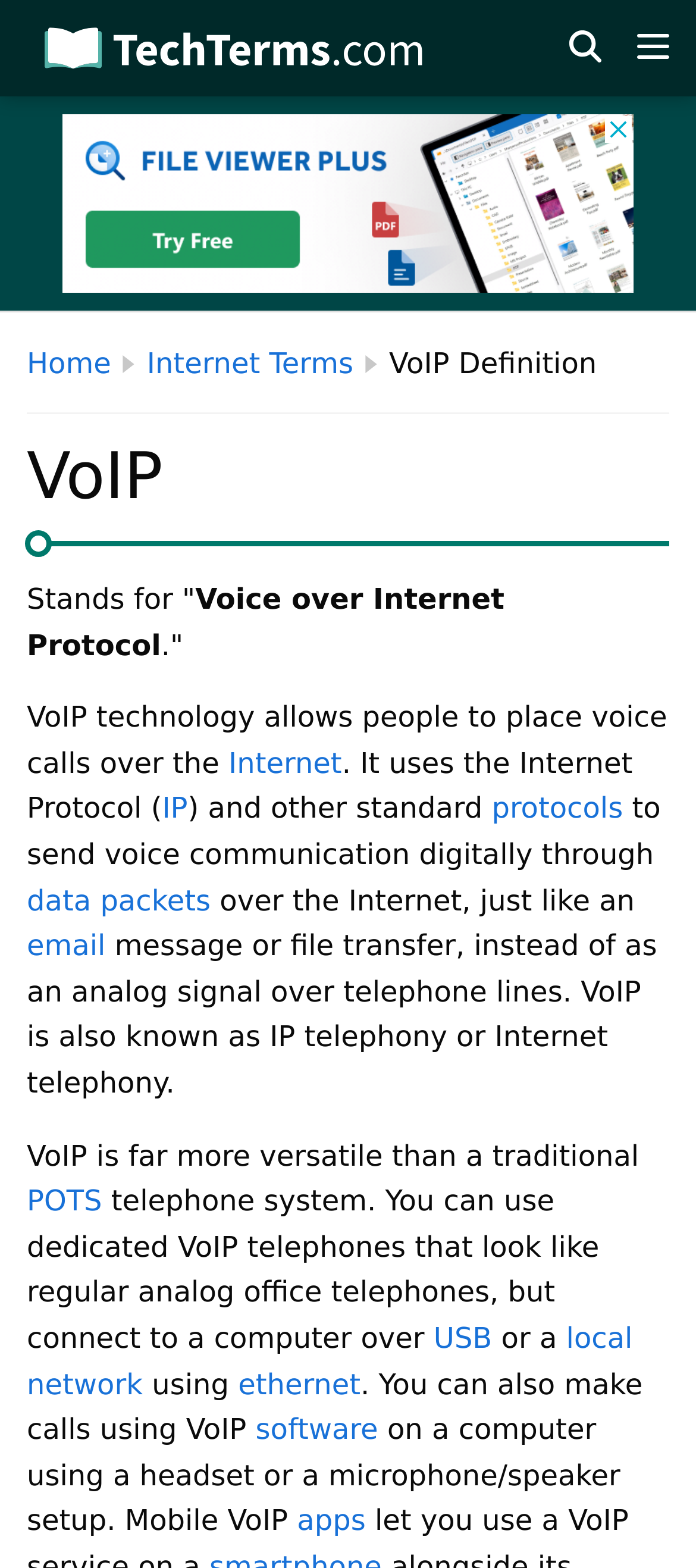Craft a detailed narrative of the webpage's structure and content.

The webpage is about VoIP (Voice over Internet Protocol) services, which allow users to make telephone calls over the Internet. At the top left corner, there is a link to skip to the main content. Next to it, there is a link to the website's homepage, TechTerms.com, accompanied by a small image. On the top right corner, there are two buttons: one to open a search box and another to open a menu, each with a small image.

Below the top navigation bar, there is an advertisement iframe. Underneath, there are three main navigation links: Home, Internet Terms, and a VoIP definition section. The VoIP definition section is the main content of the page, which explains what VoIP is and how it works.

The VoIP definition section is divided into several paragraphs of text, with headings and links to related terms. The text explains that VoIP technology allows people to make voice calls over the Internet using Internet Protocol and other standard protocols. It also mentions that VoIP is more versatile than traditional telephone systems and can be used with dedicated VoIP telephones or software on a computer.

There are several links to related terms throughout the text, such as Internet, IP, protocols, data packets, email, POTS, USB, local network, ethernet, software, and apps. These links provide additional information on each topic. Overall, the webpage provides a detailed explanation of VoIP services and how they work.